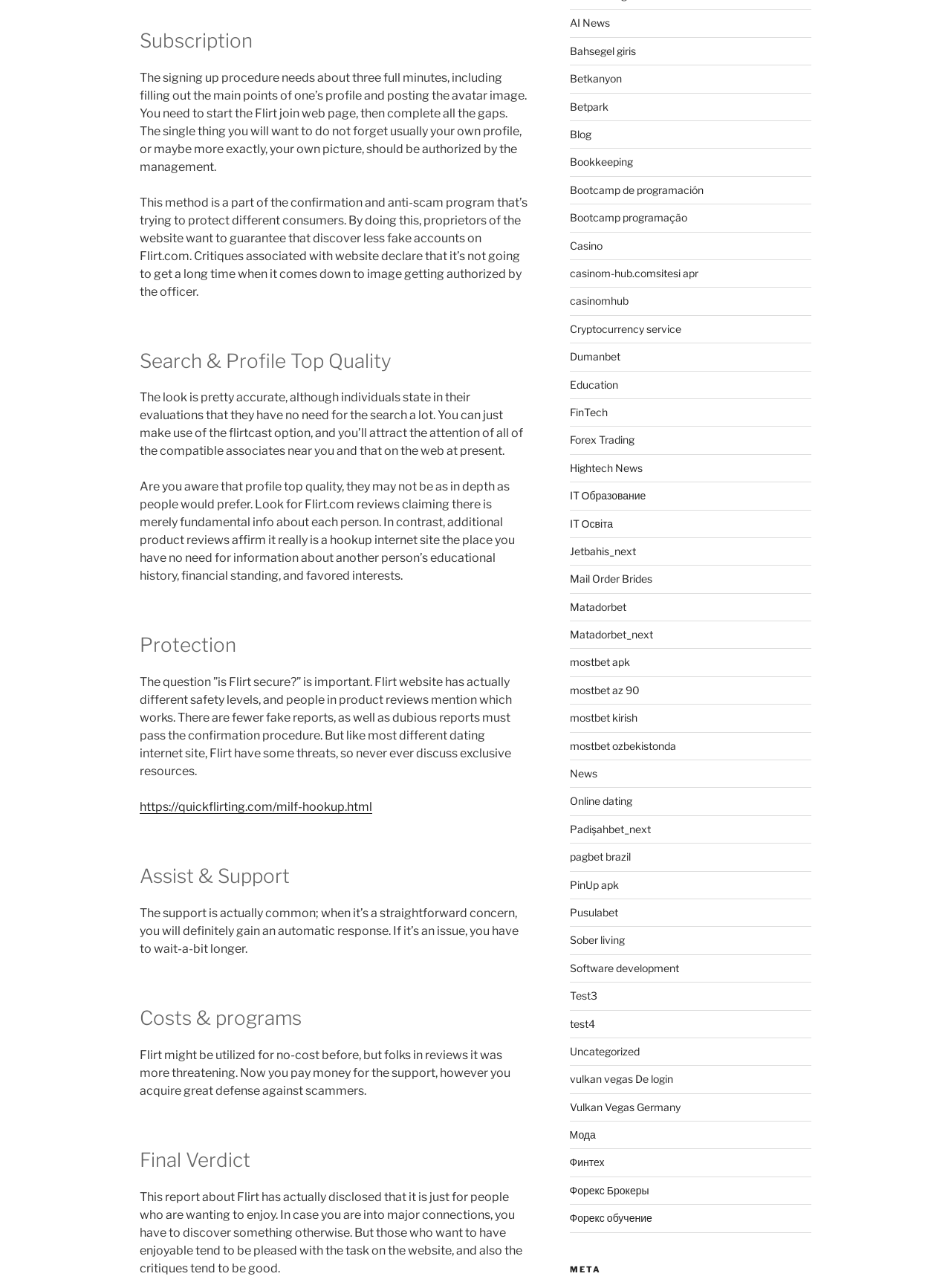Can you provide the bounding box coordinates for the element that should be clicked to implement the instruction: "Check 'Final Verdict'"?

[0.147, 0.868, 0.556, 0.911]